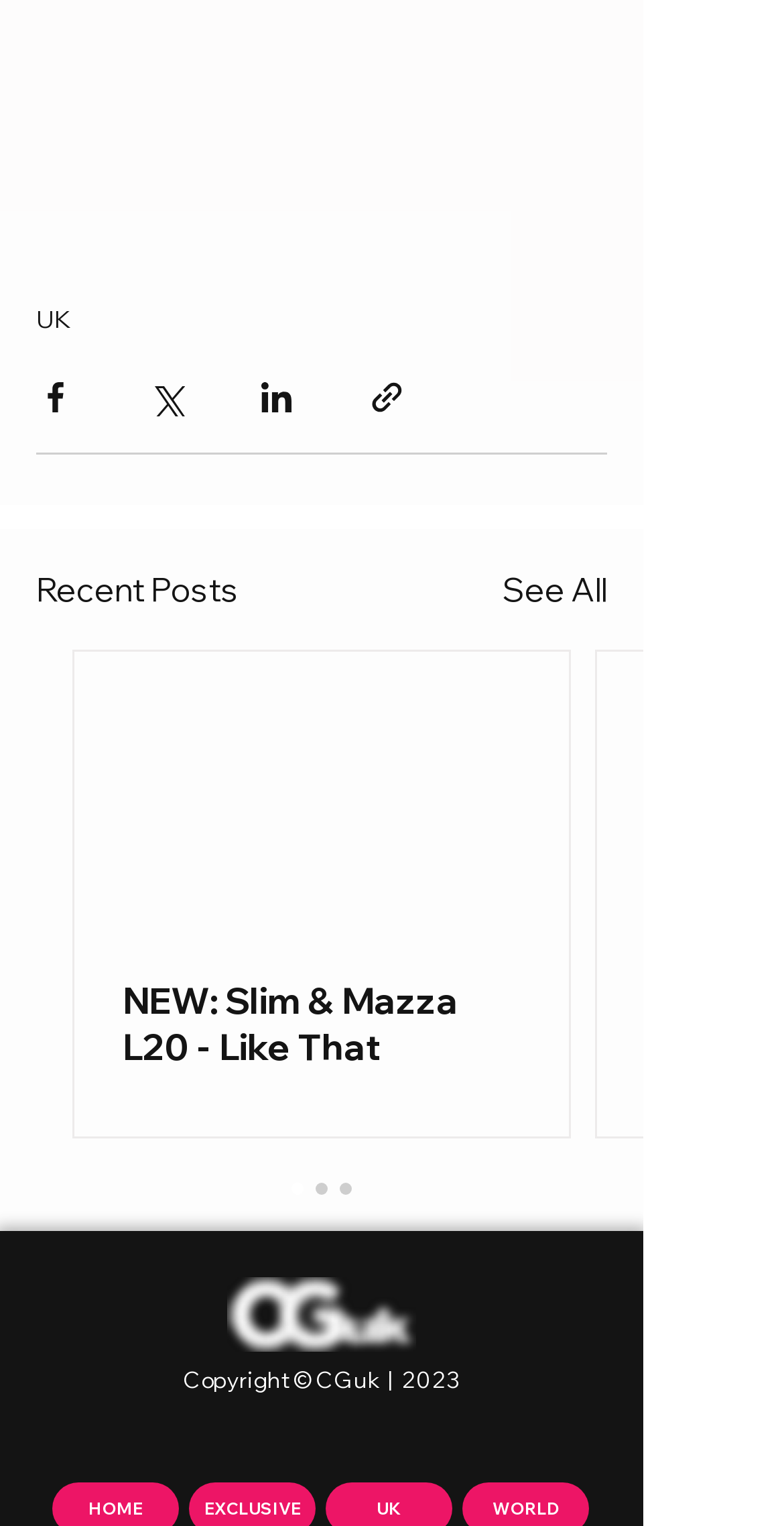Identify the bounding box coordinates of the region that should be clicked to execute the following instruction: "See all posts".

[0.641, 0.37, 0.774, 0.402]